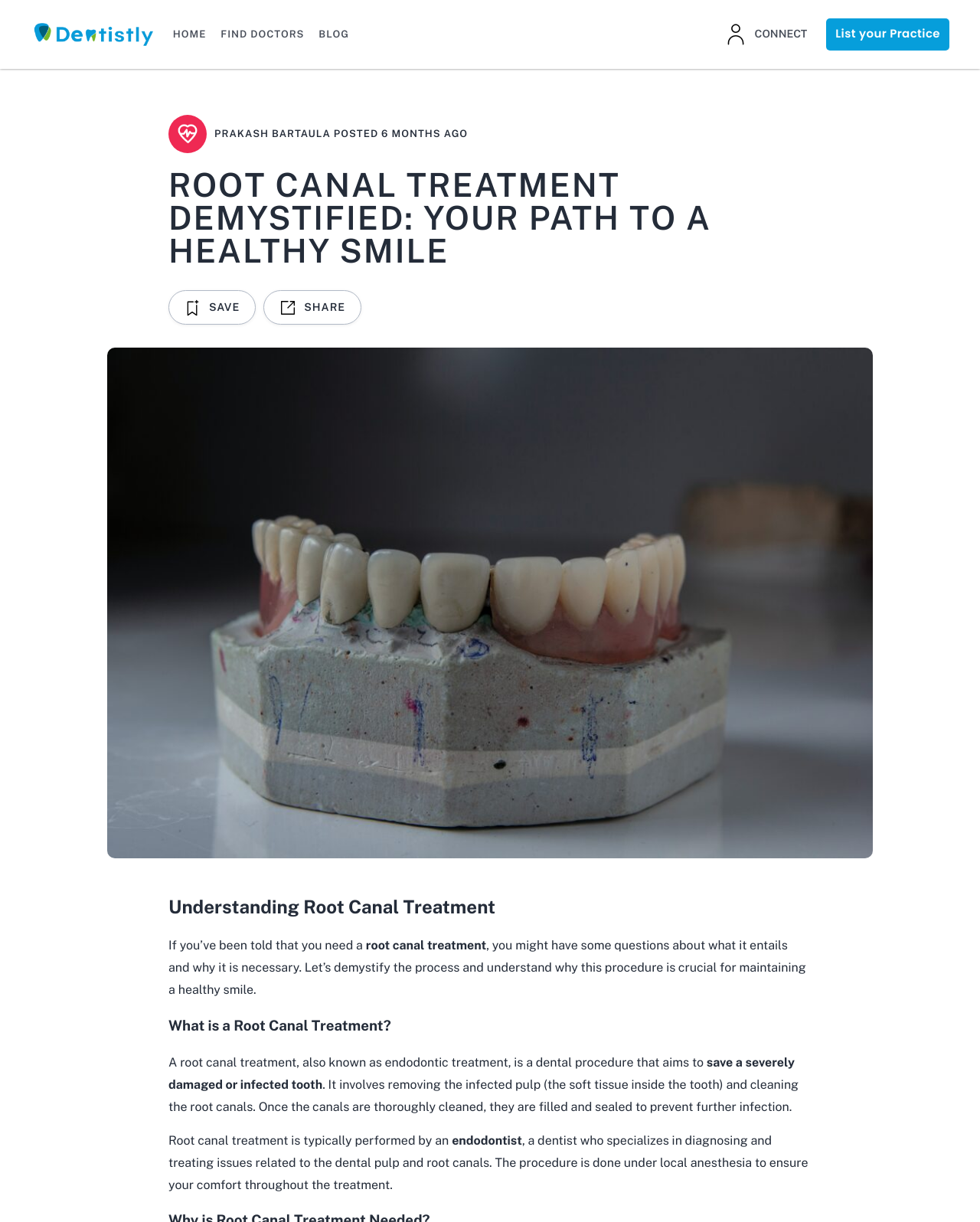What is the procedure done under during a root canal treatment?
Look at the image and respond with a single word or a short phrase.

Local anesthesia